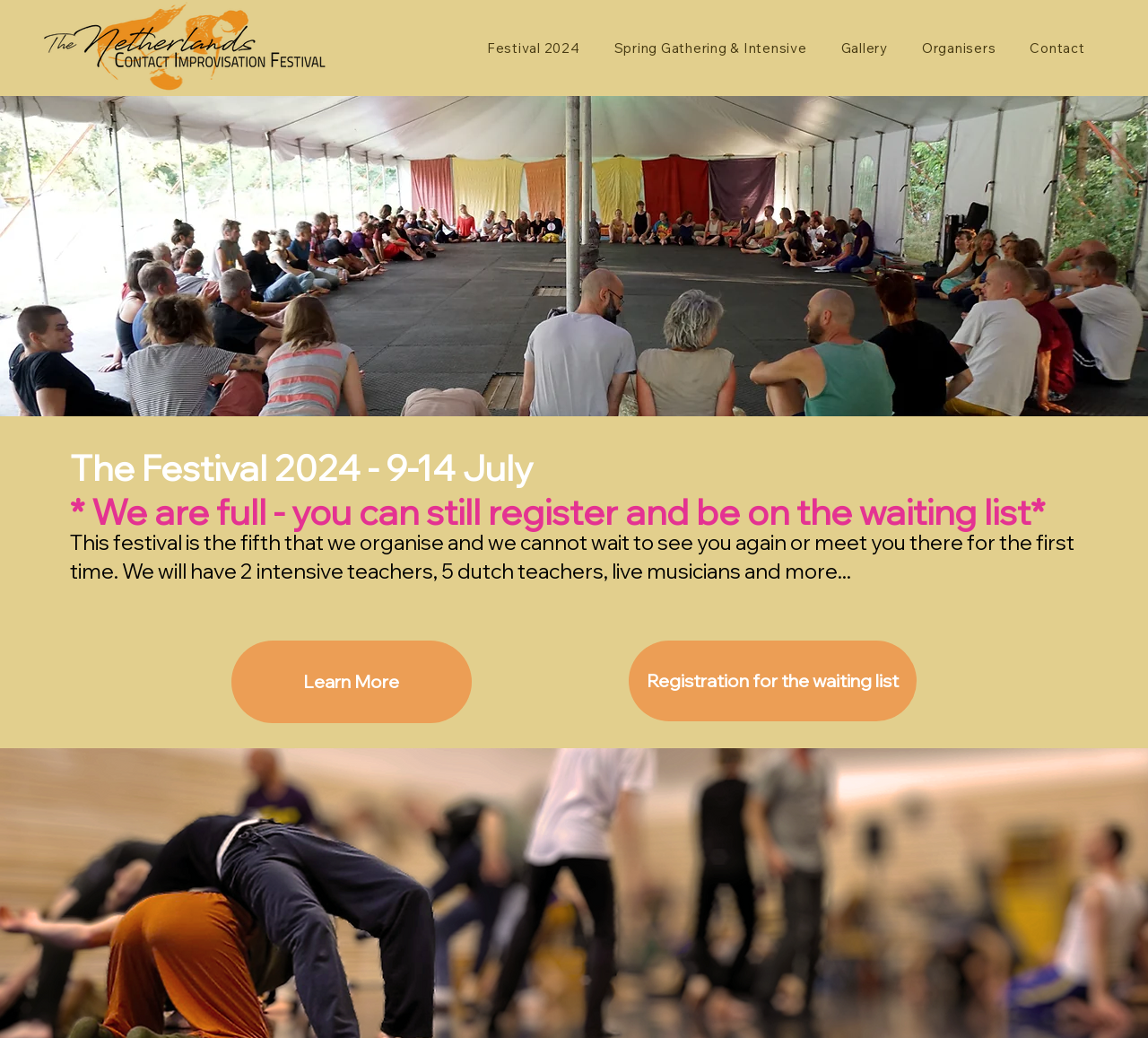How many intensive teachers are mentioned?
Using the details from the image, give an elaborate explanation to answer the question.

According to the webpage content, specifically the second heading, it is mentioned that there will be 2 intensive teachers at the festival.